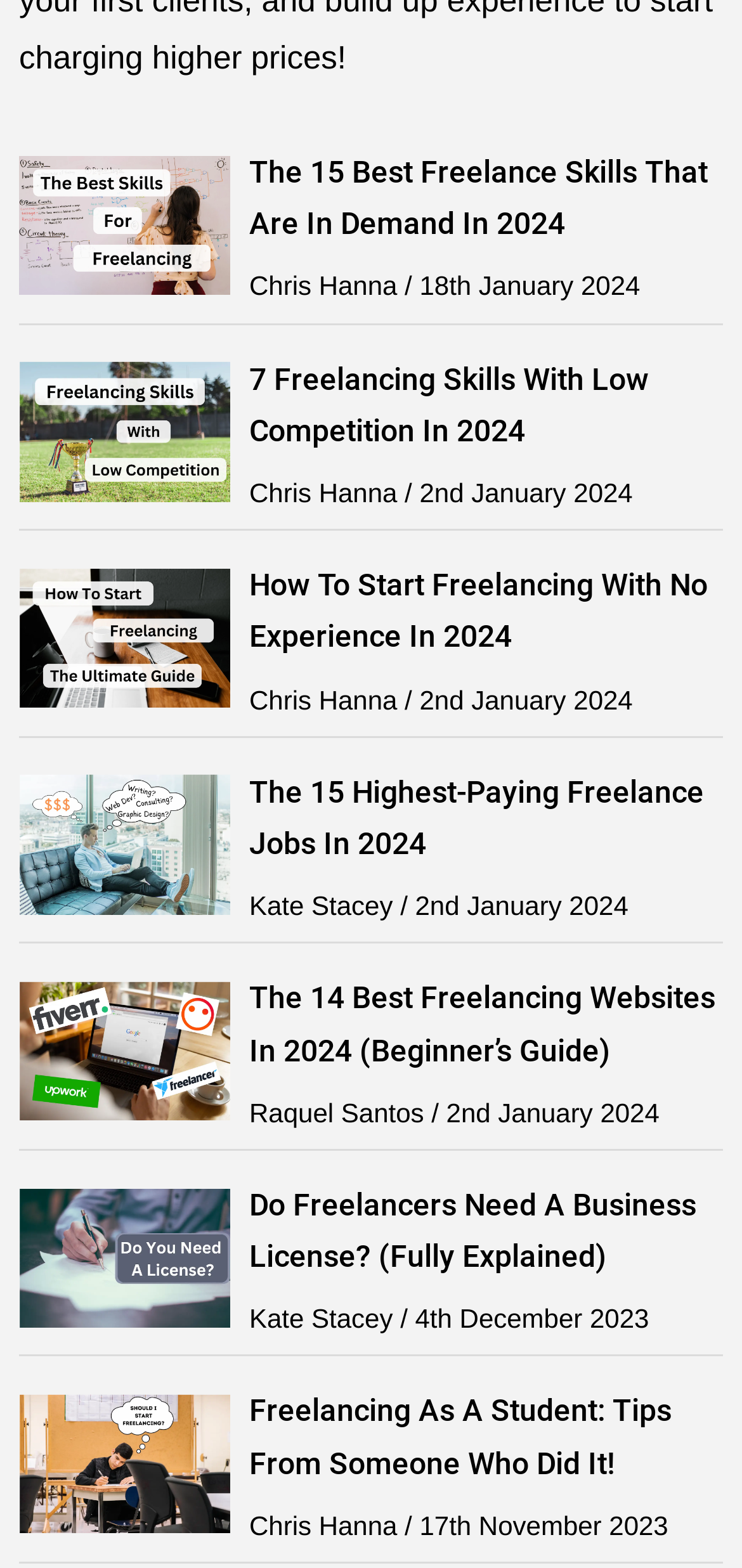Identify the bounding box coordinates necessary to click and complete the given instruction: "View the user profile of etomcat".

None